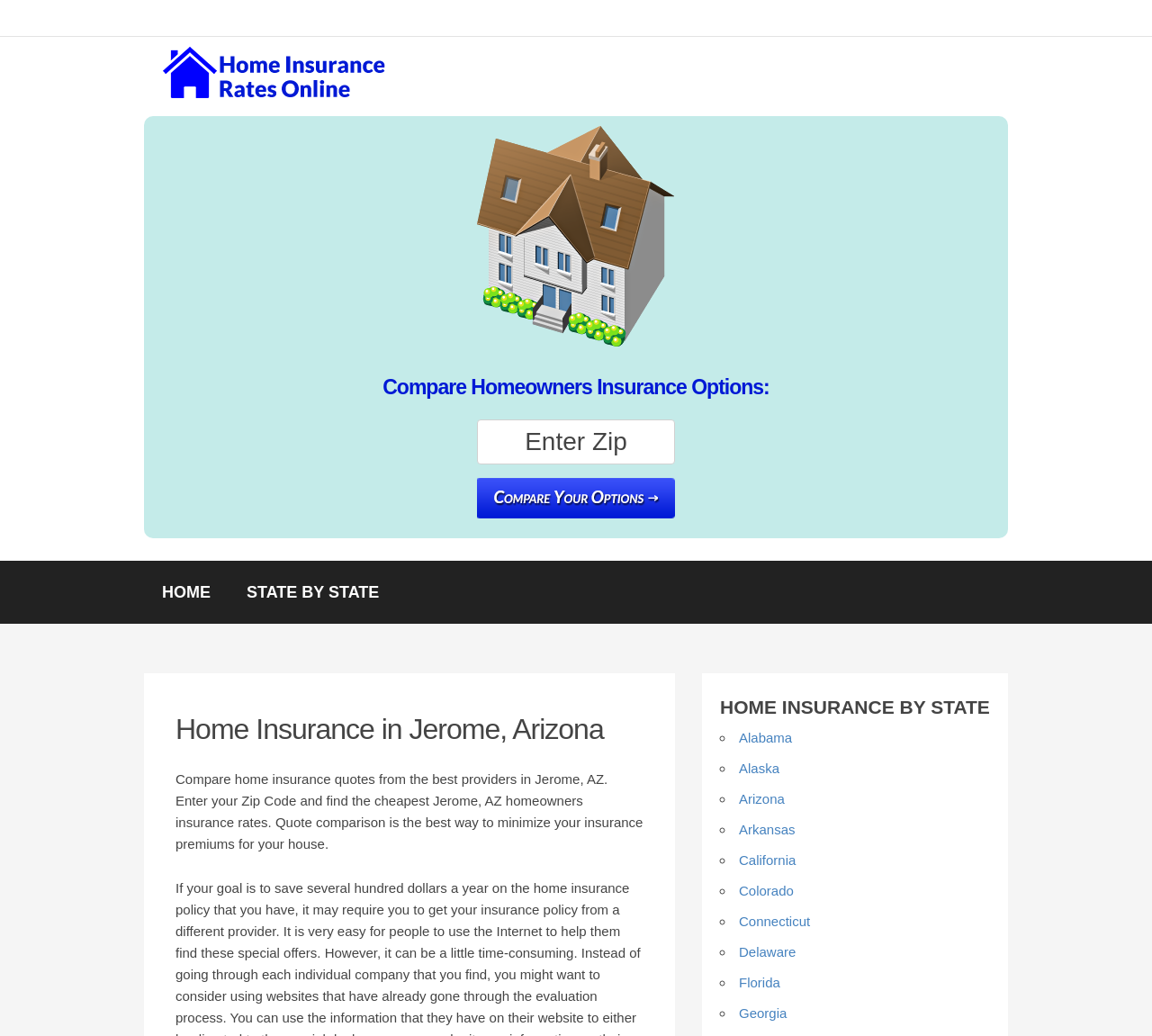Identify the bounding box coordinates necessary to click and complete the given instruction: "Enter zip code".

[0.414, 0.405, 0.586, 0.448]